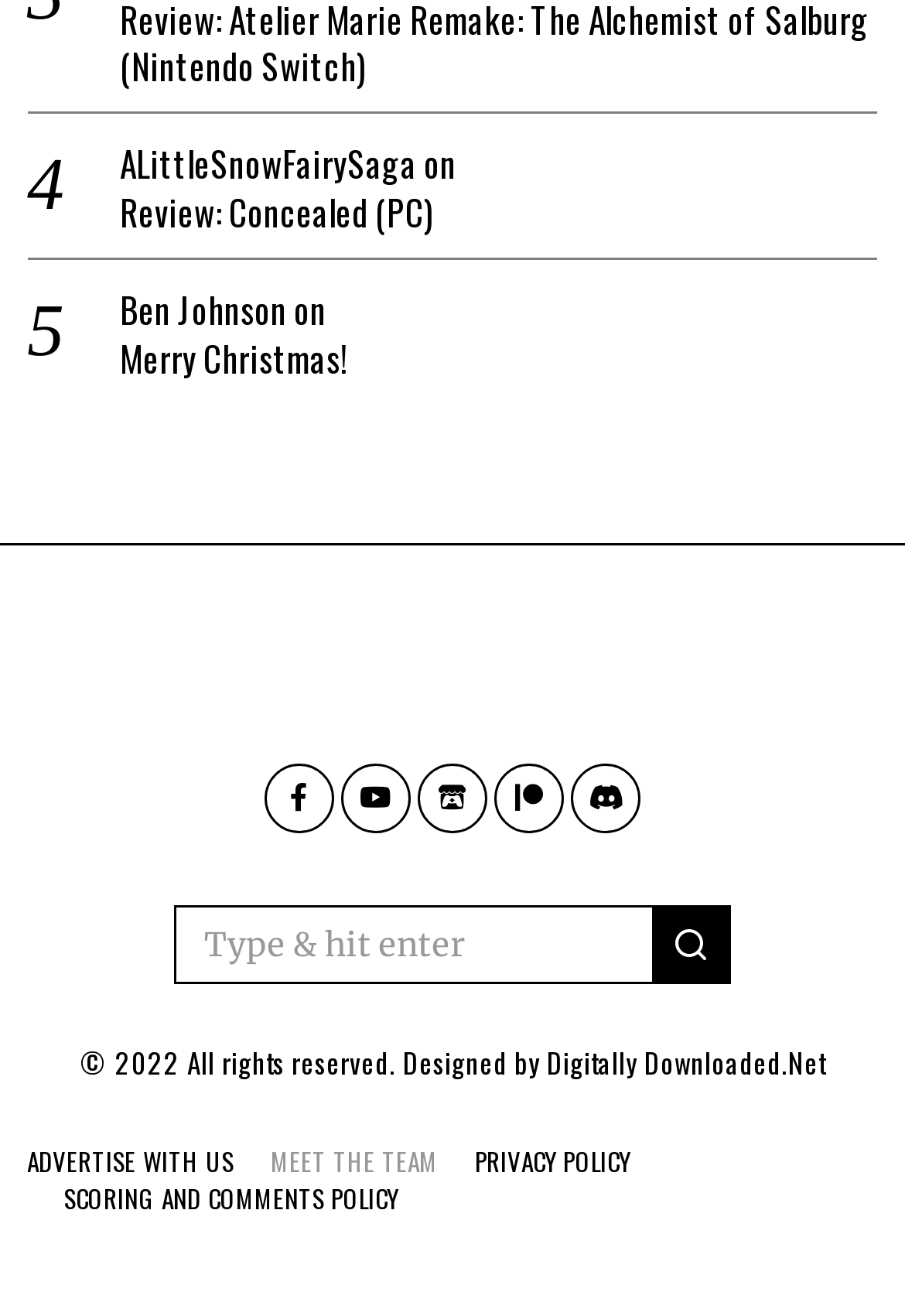Using the elements shown in the image, answer the question comprehensively: What is the name of the fairy saga?

I found the link 'ALittleSnowFairySaga' at the top of the webpage, which suggests that it is the name of a fairy saga.